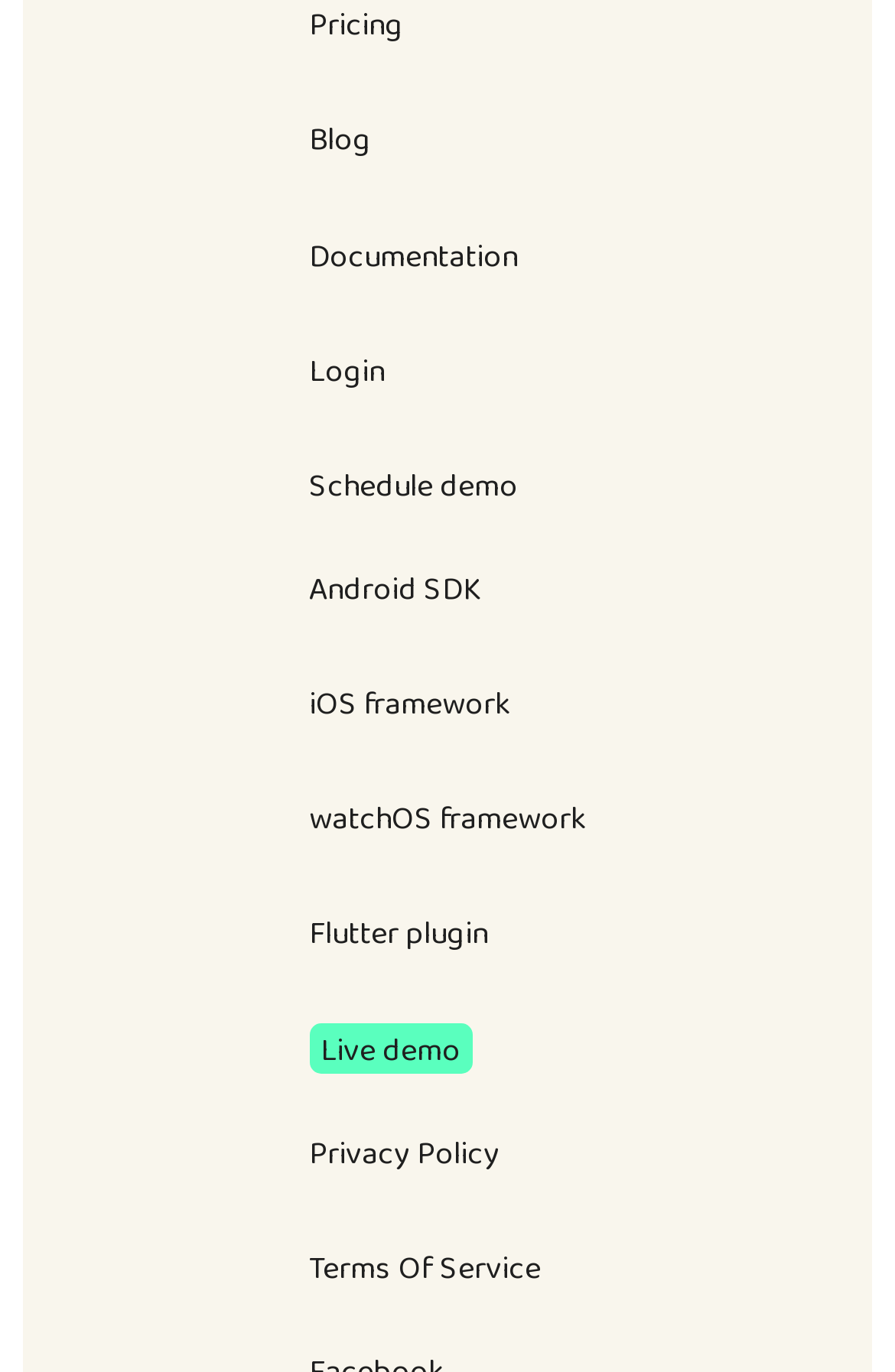How many links are in the top section?
Based on the image, respond with a single word or phrase.

9